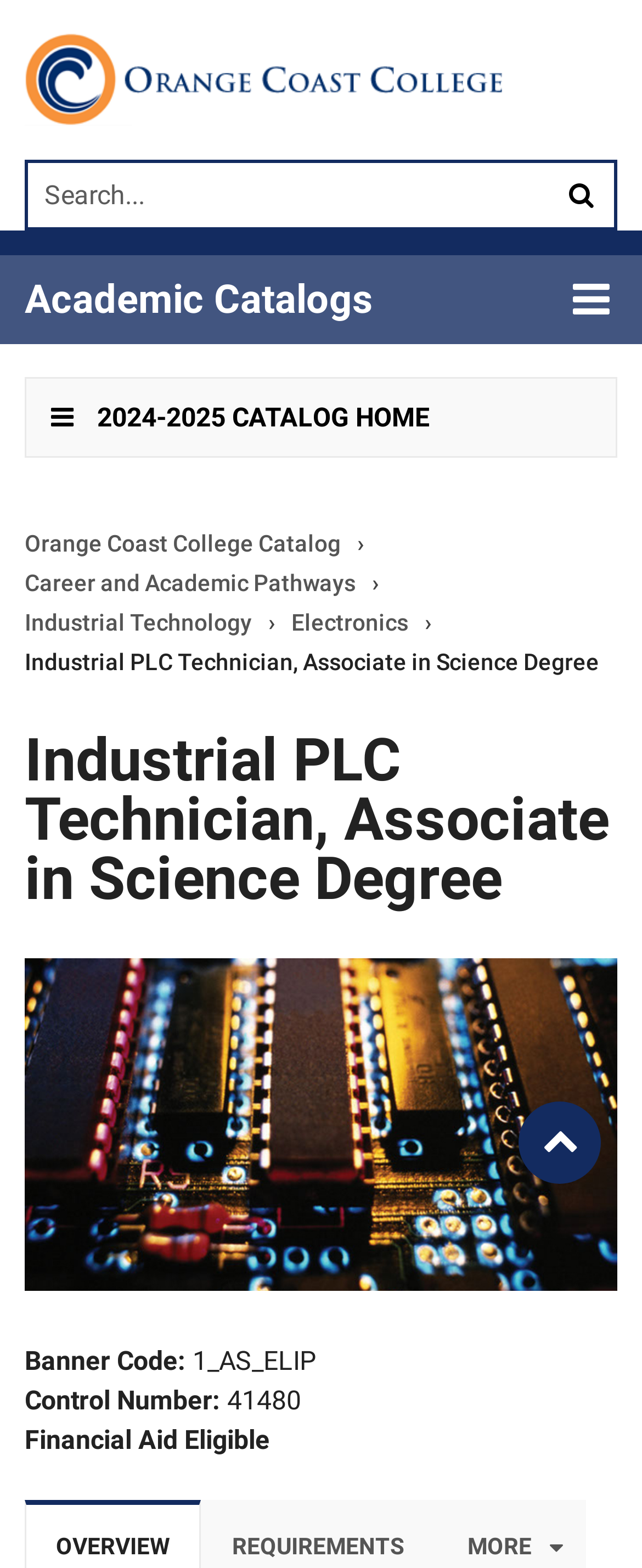Find and specify the bounding box coordinates that correspond to the clickable region for the instruction: "Back to top".

[0.808, 0.702, 0.936, 0.755]